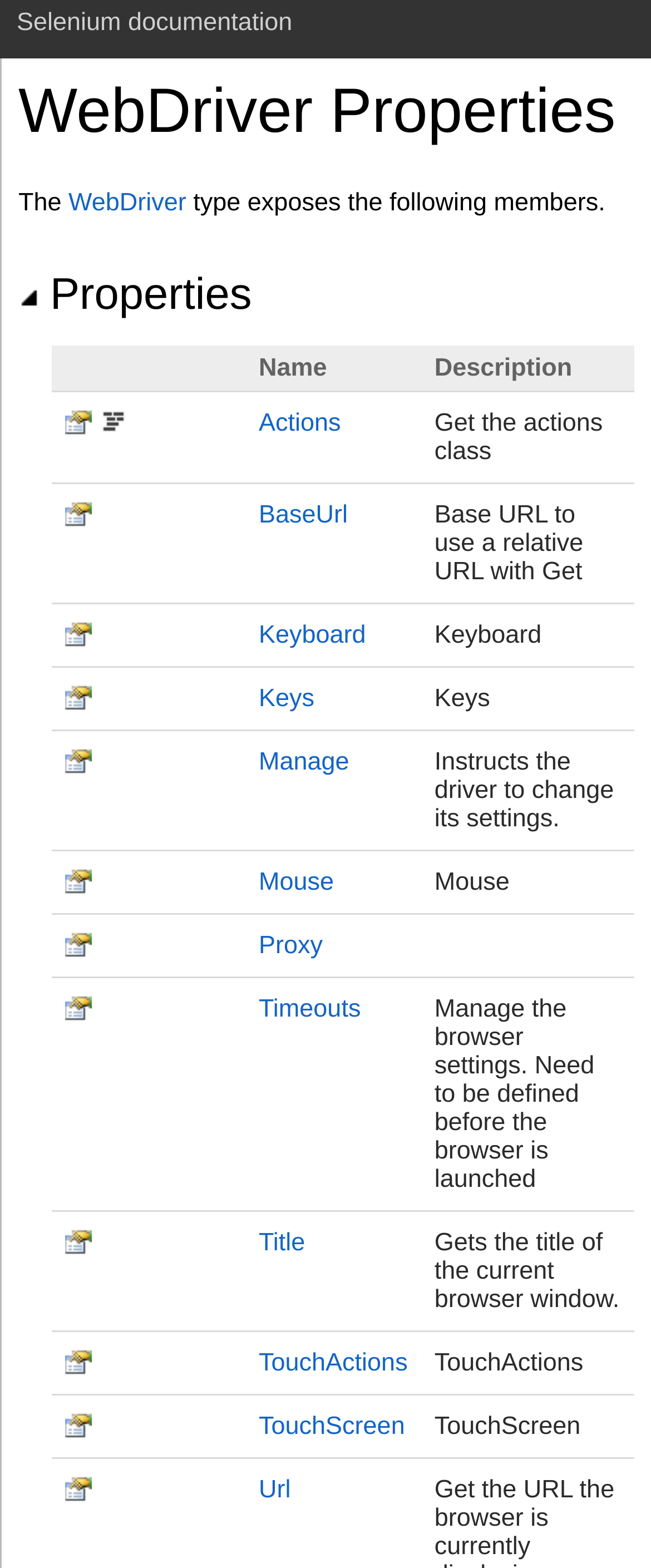Pinpoint the bounding box coordinates of the element you need to click to execute the following instruction: "Click WebDriver". The bounding box should be represented by four float numbers between 0 and 1, in the format [left, top, right, bottom].

[0.105, 0.12, 0.286, 0.138]